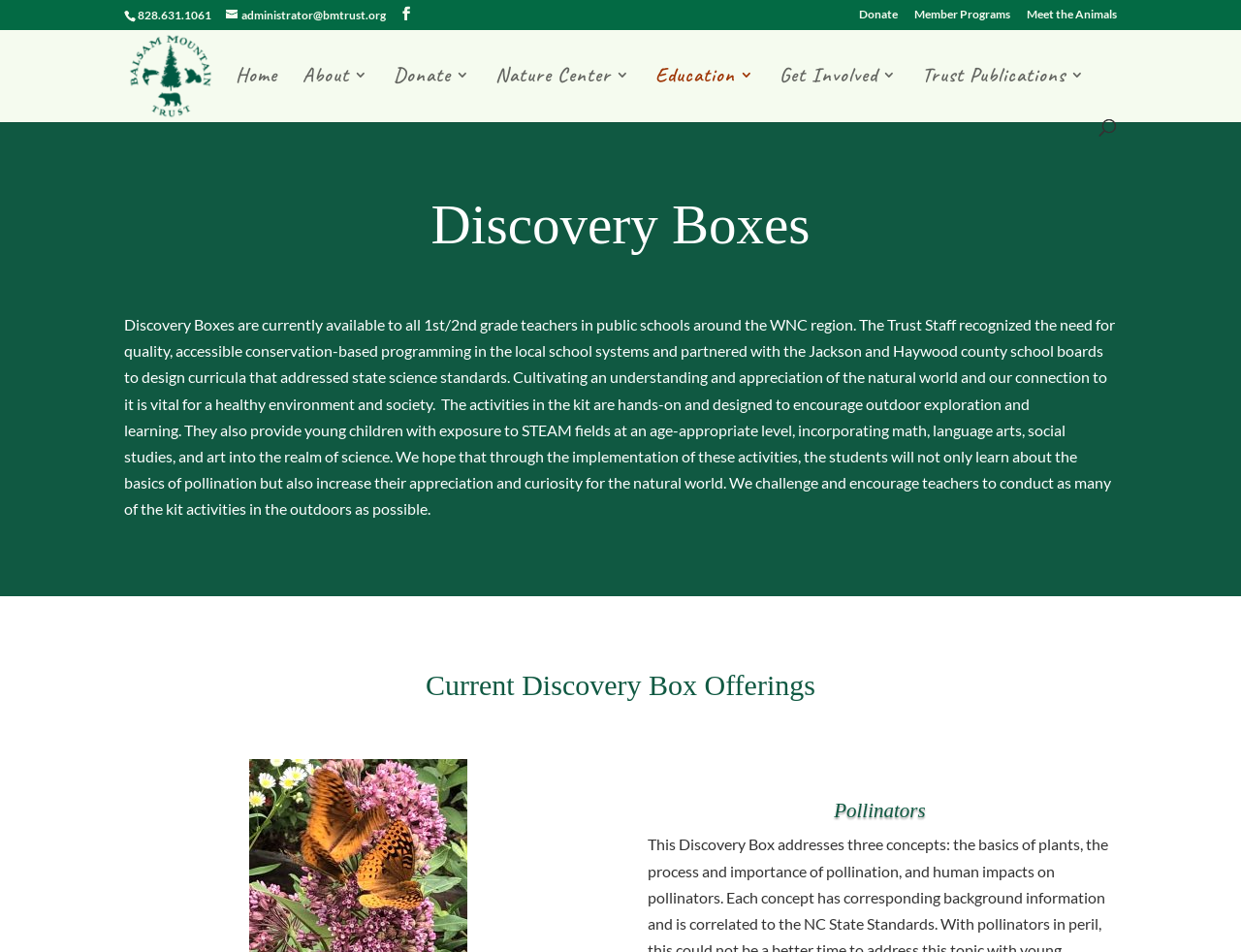Find the bounding box coordinates of the clickable region needed to perform the following instruction: "Search for something". The coordinates should be provided as four float numbers between 0 and 1, i.e., [left, top, right, bottom].

[0.157, 0.031, 0.877, 0.033]